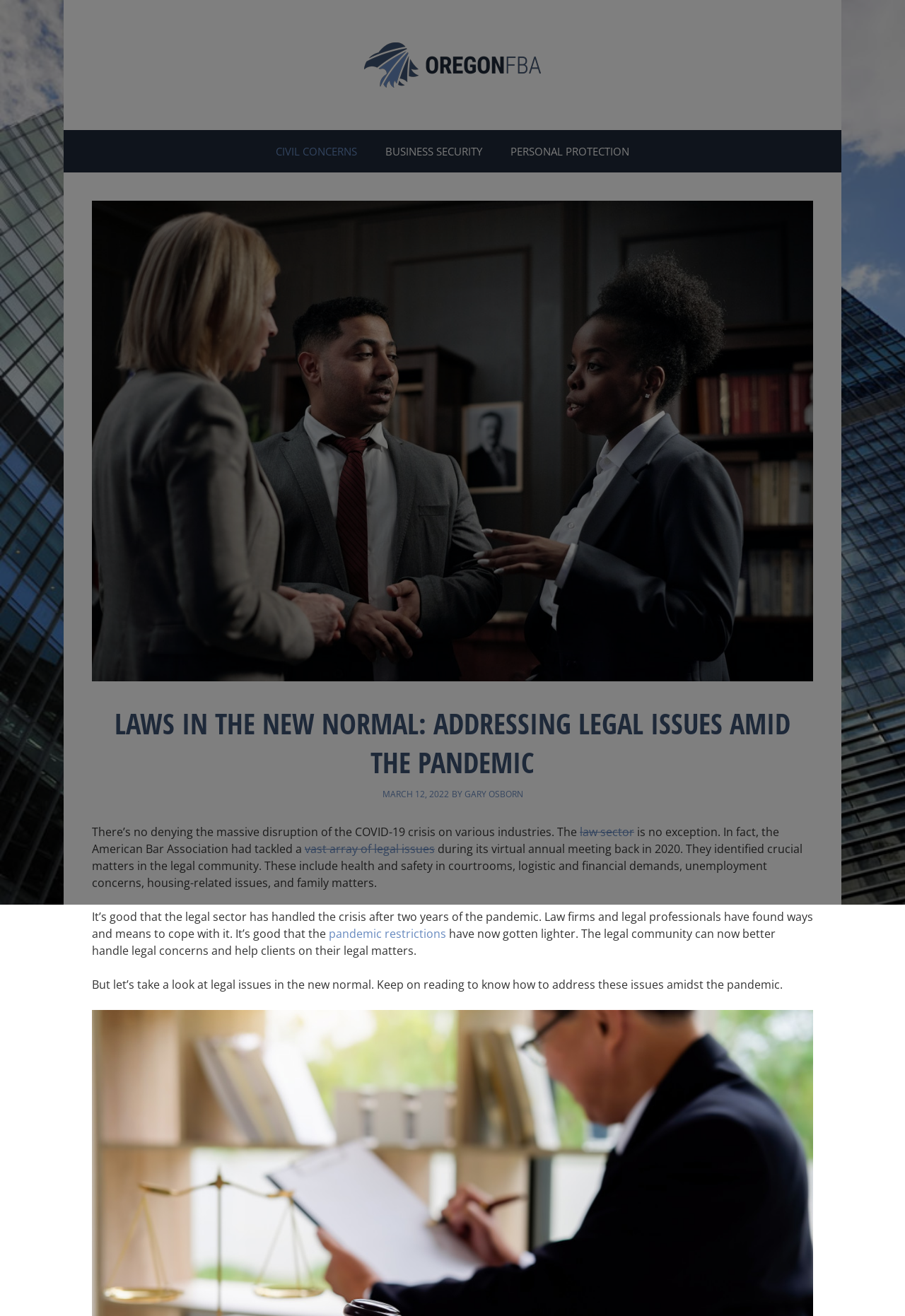Locate the bounding box coordinates of the clickable area to execute the instruction: "Navigate to CIVIL CONCERNS". Provide the coordinates as four float numbers between 0 and 1, represented as [left, top, right, bottom].

[0.289, 0.099, 0.41, 0.131]